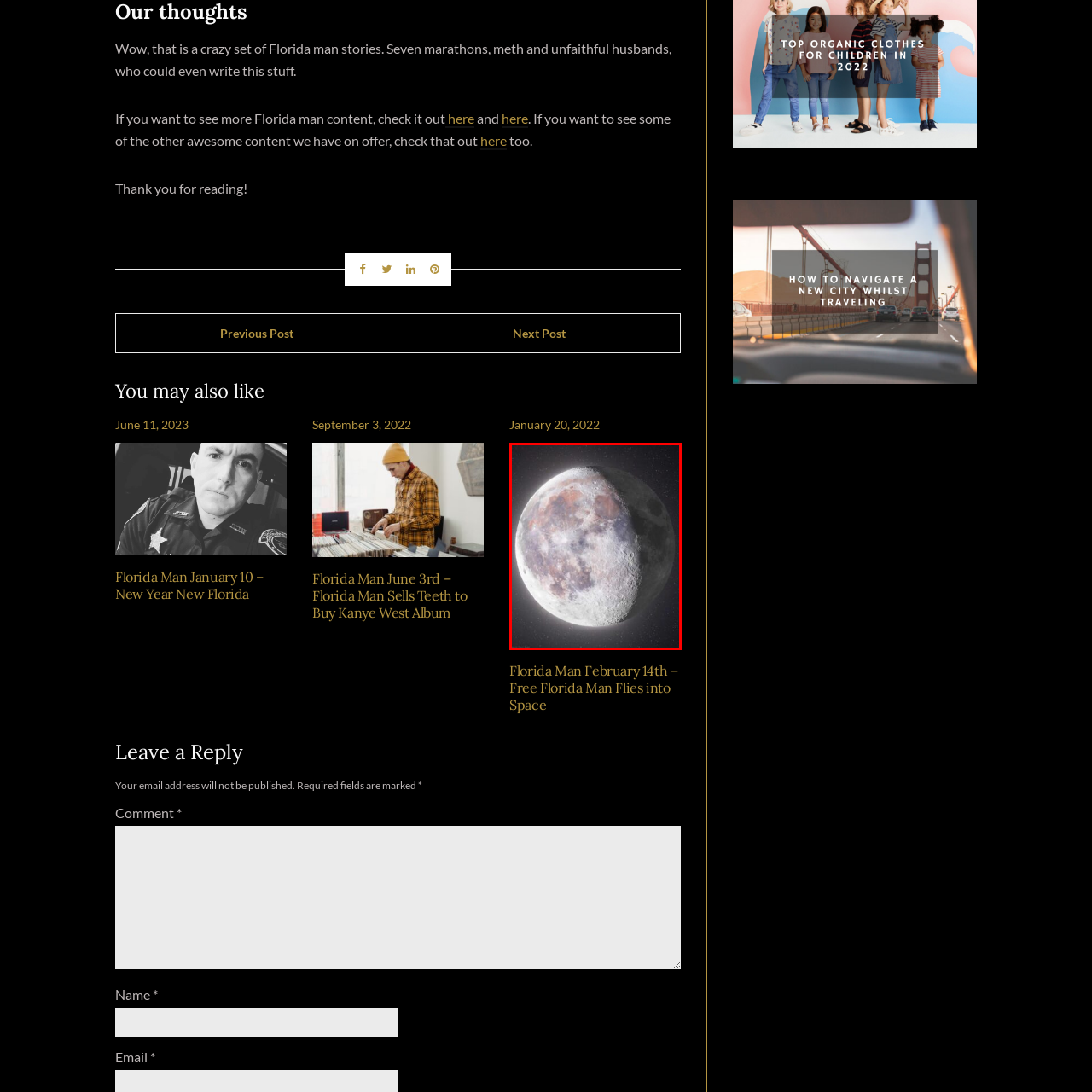What colors are visible on the Moon's surface?
Inspect the image inside the red bounding box and answer the question with as much detail as you can.

The caption describes the illuminated portion of the Moon as having soft gray and white hues, while the darker side has subtle shades of orange and red, indicating the presence of these colors on the lunar surface.